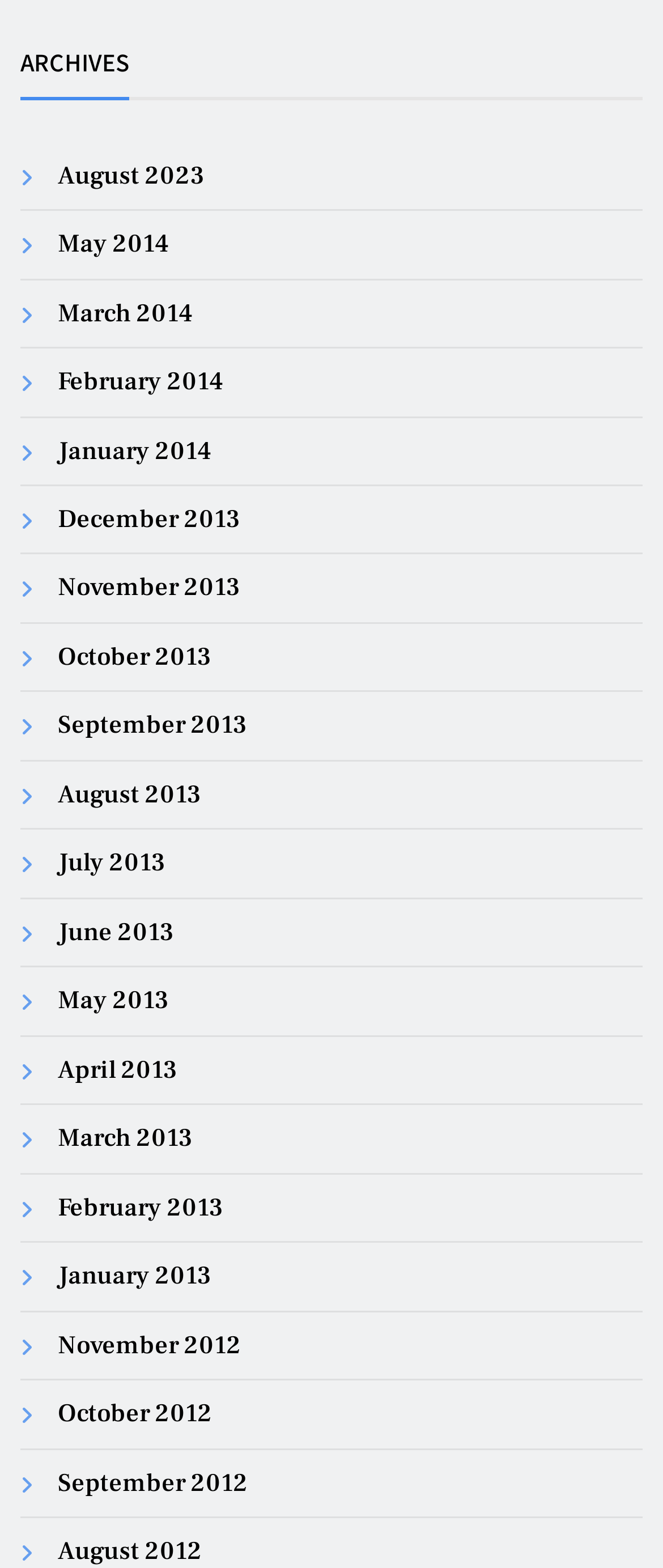Please provide a short answer using a single word or phrase for the question:
How many months are there in the archives?

24